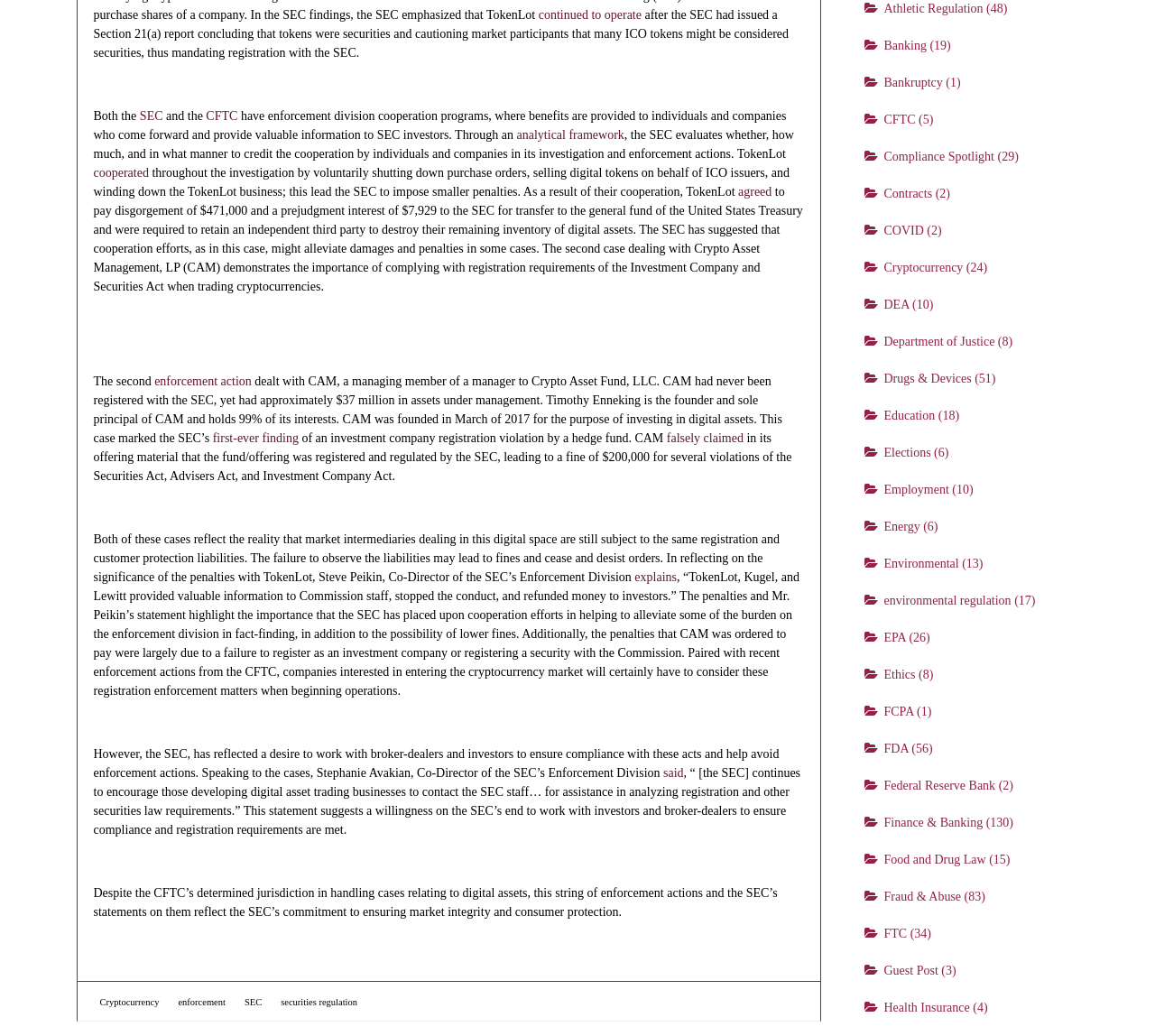Please provide a one-word or short phrase answer to the question:
What is the purpose of CAM?

Investing in digital assets